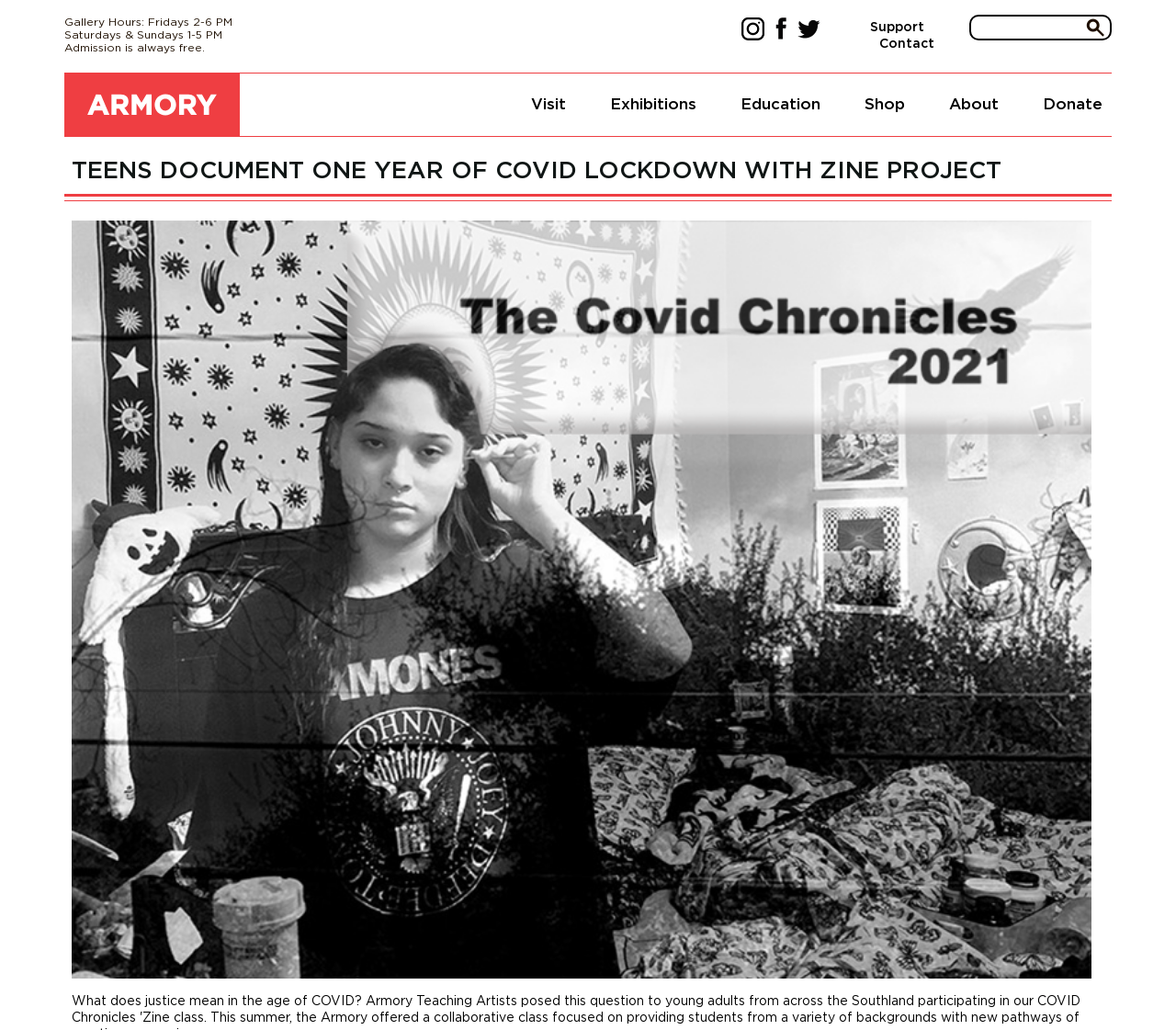What is the purpose of the 'Donate' link?
Answer the question with a single word or phrase, referring to the image.

To make a donation